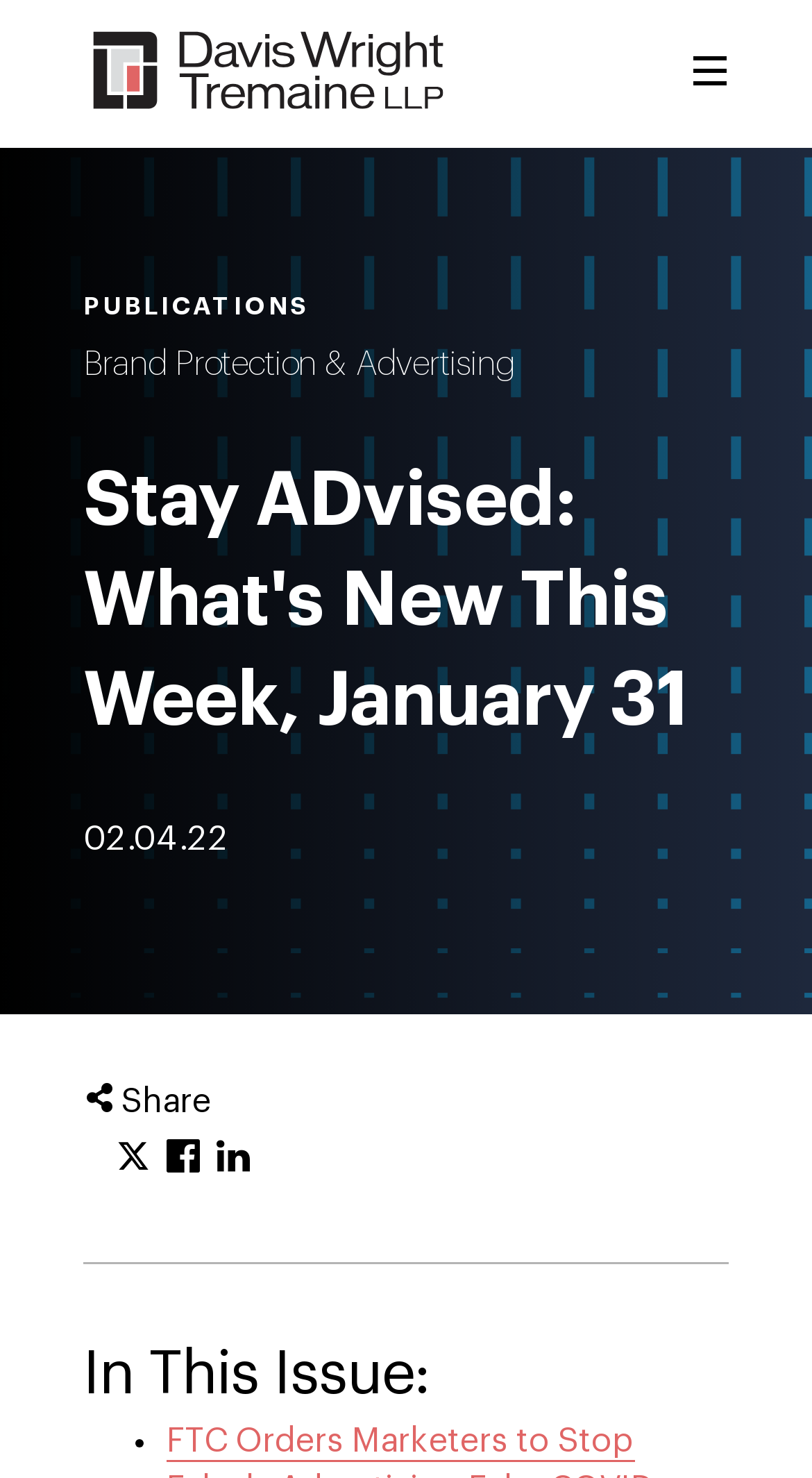What is the name of the law firm?
Provide a short answer using one word or a brief phrase based on the image.

Davis Wright Tremaine LLP